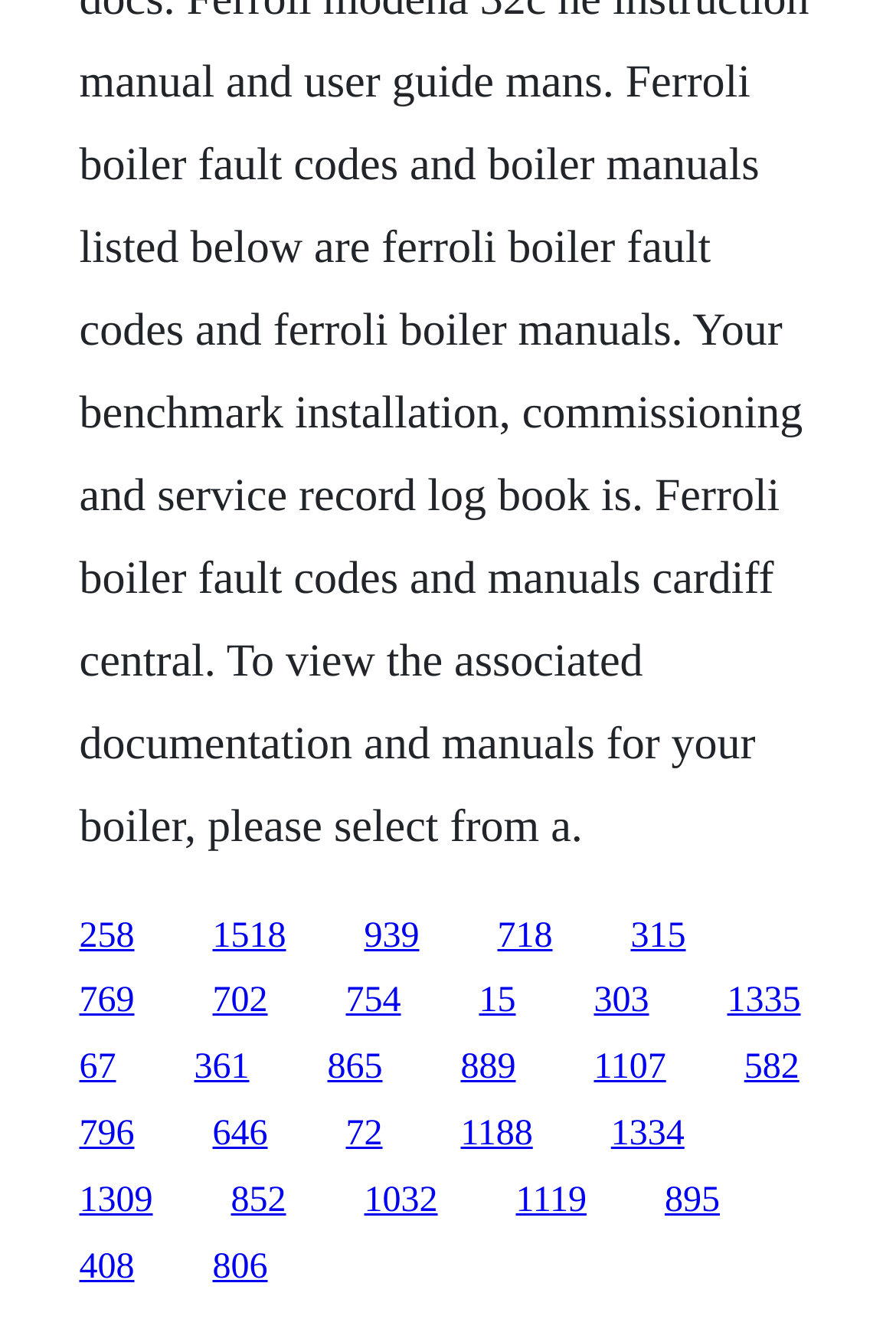Please identify the bounding box coordinates of the clickable element to fulfill the following instruction: "click the first link". The coordinates should be four float numbers between 0 and 1, i.e., [left, top, right, bottom].

[0.088, 0.694, 0.15, 0.724]